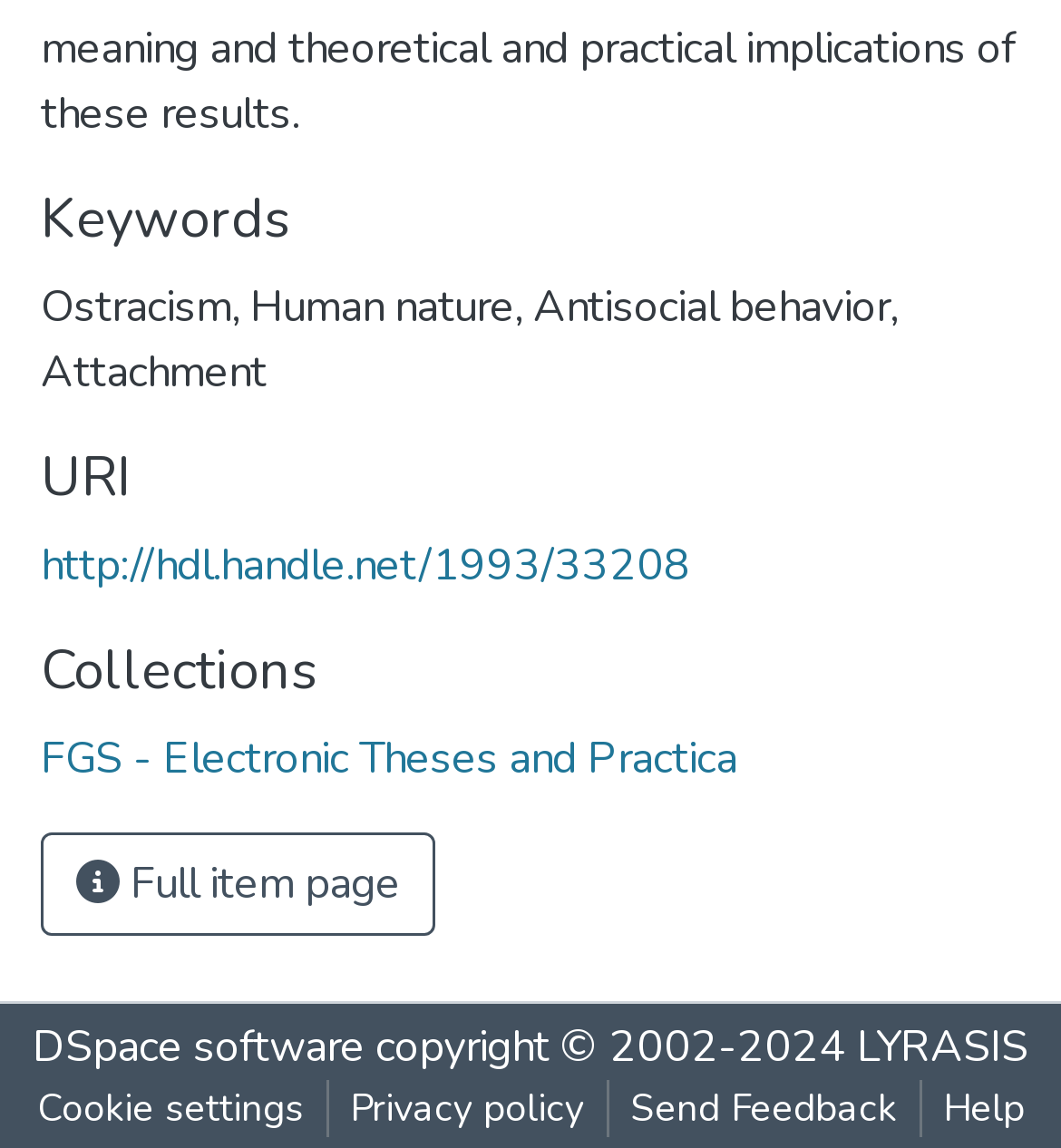Please find the bounding box for the UI element described by: "About Us".

None